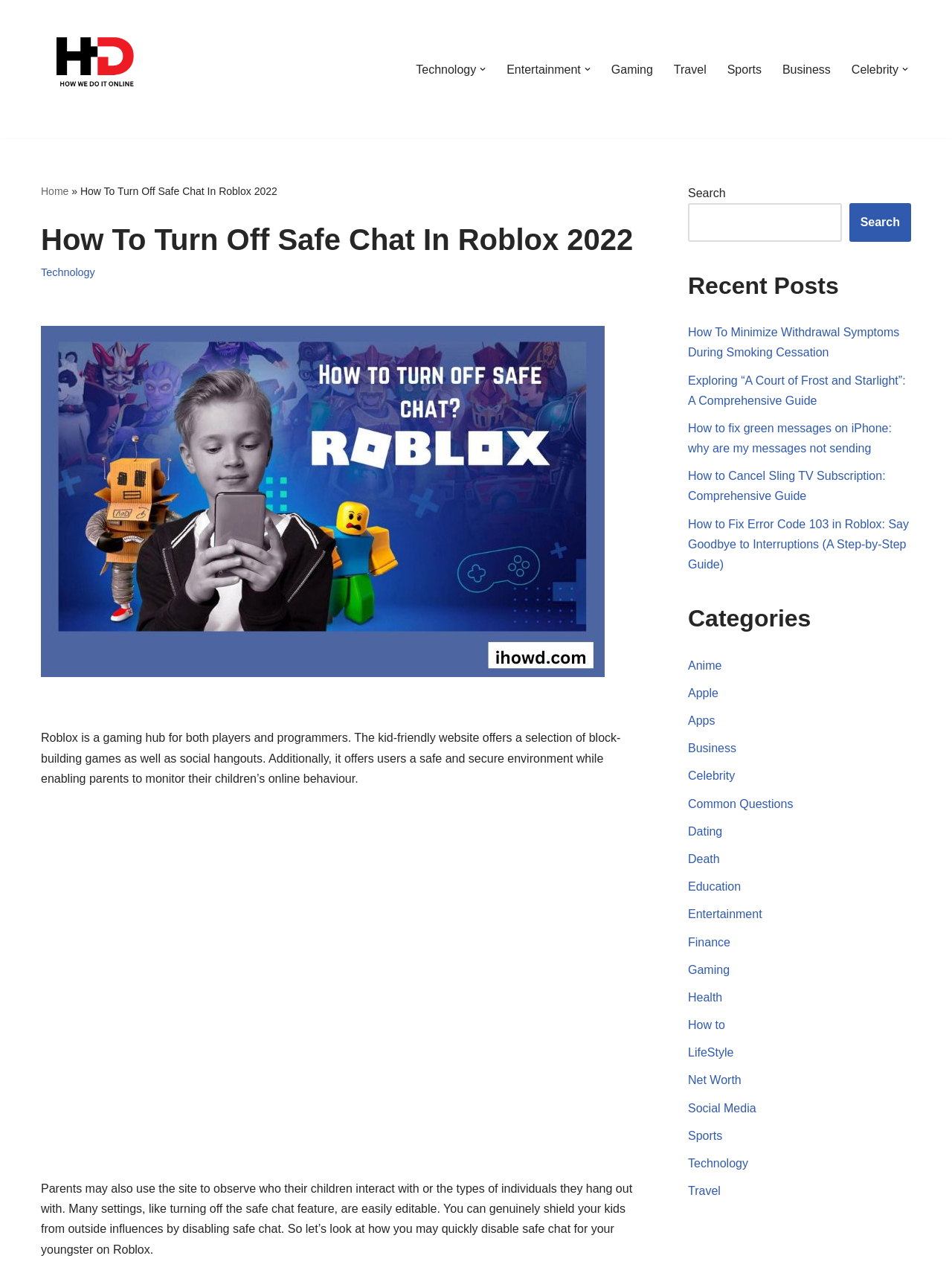Provide a single word or phrase answer to the question: 
What is the main topic of this webpage?

Roblox Safe Chat